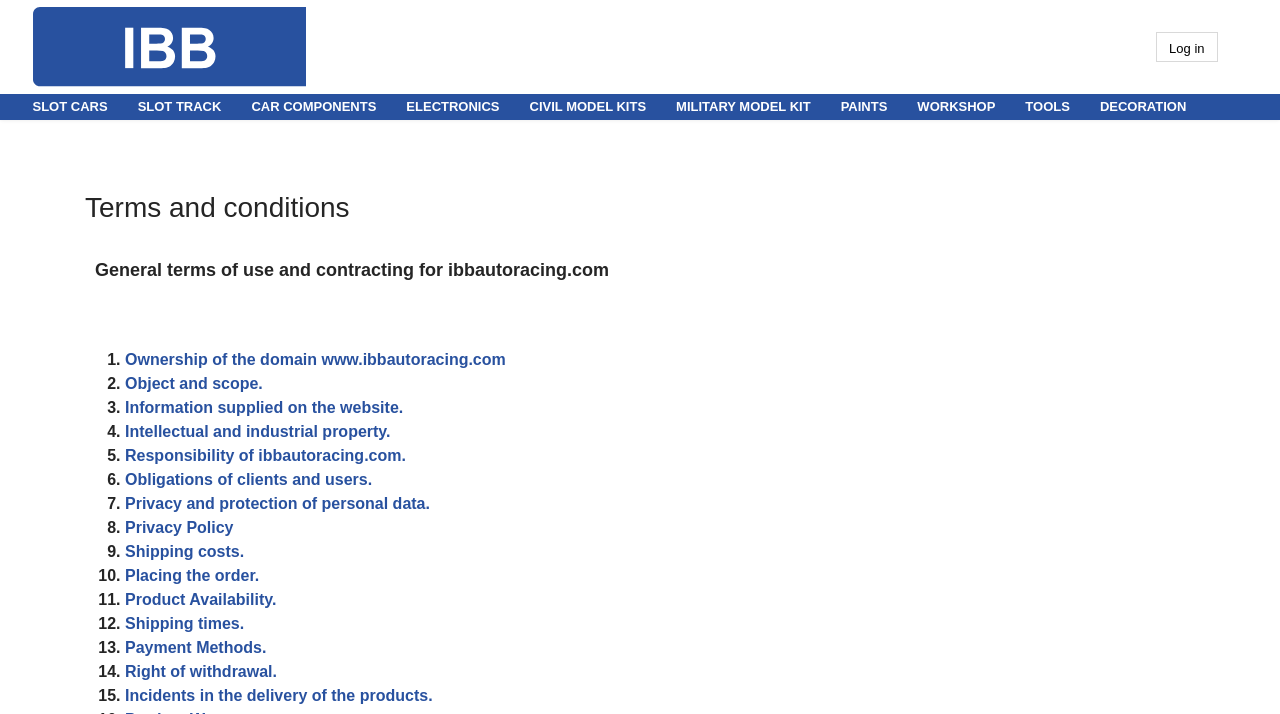Determine the bounding box coordinates for the region that must be clicked to execute the following instruction: "Check the Privacy Policy".

[0.098, 0.726, 0.182, 0.75]